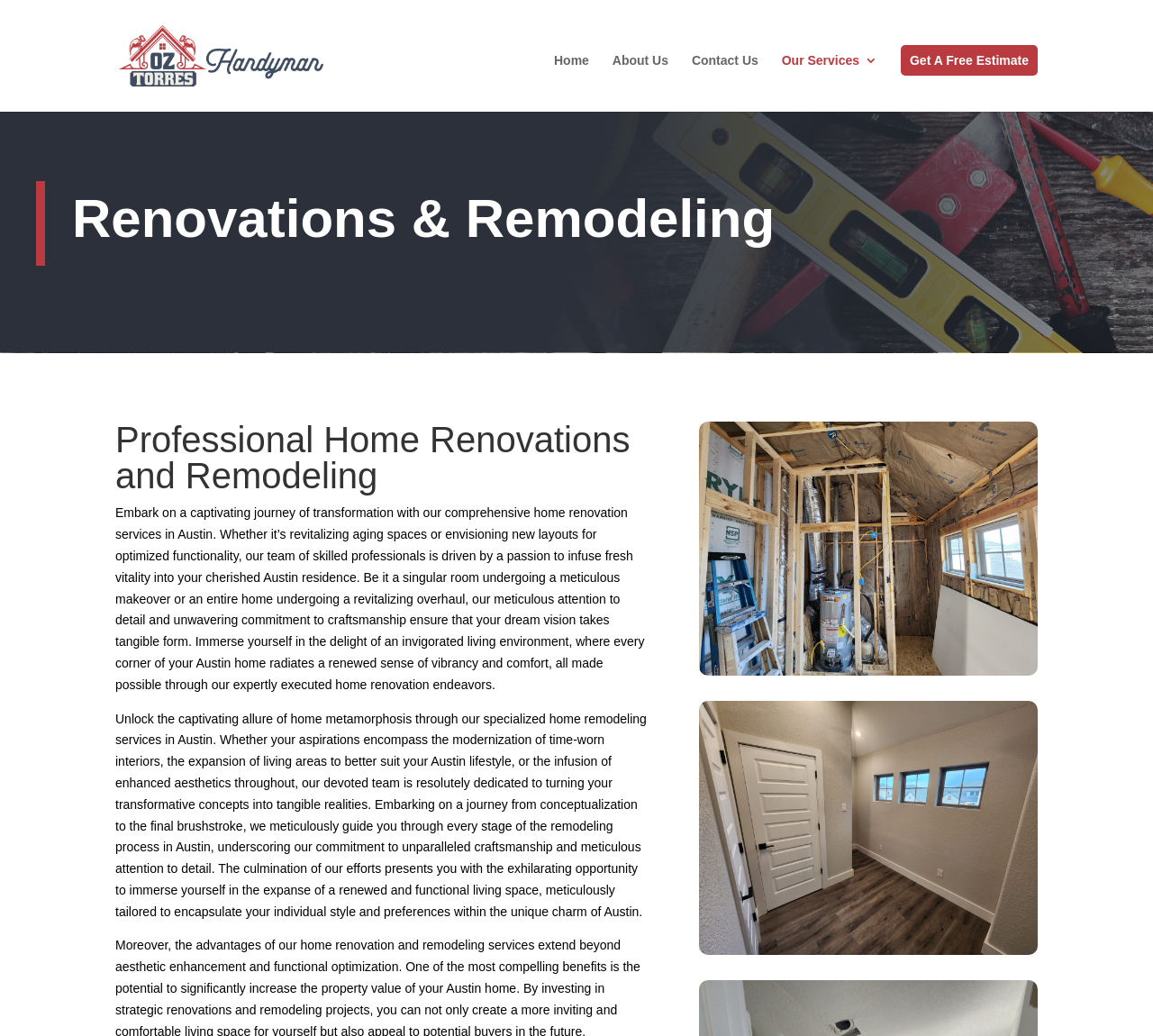What is the main heading of this webpage? Please extract and provide it.

Renovations & Remodeling